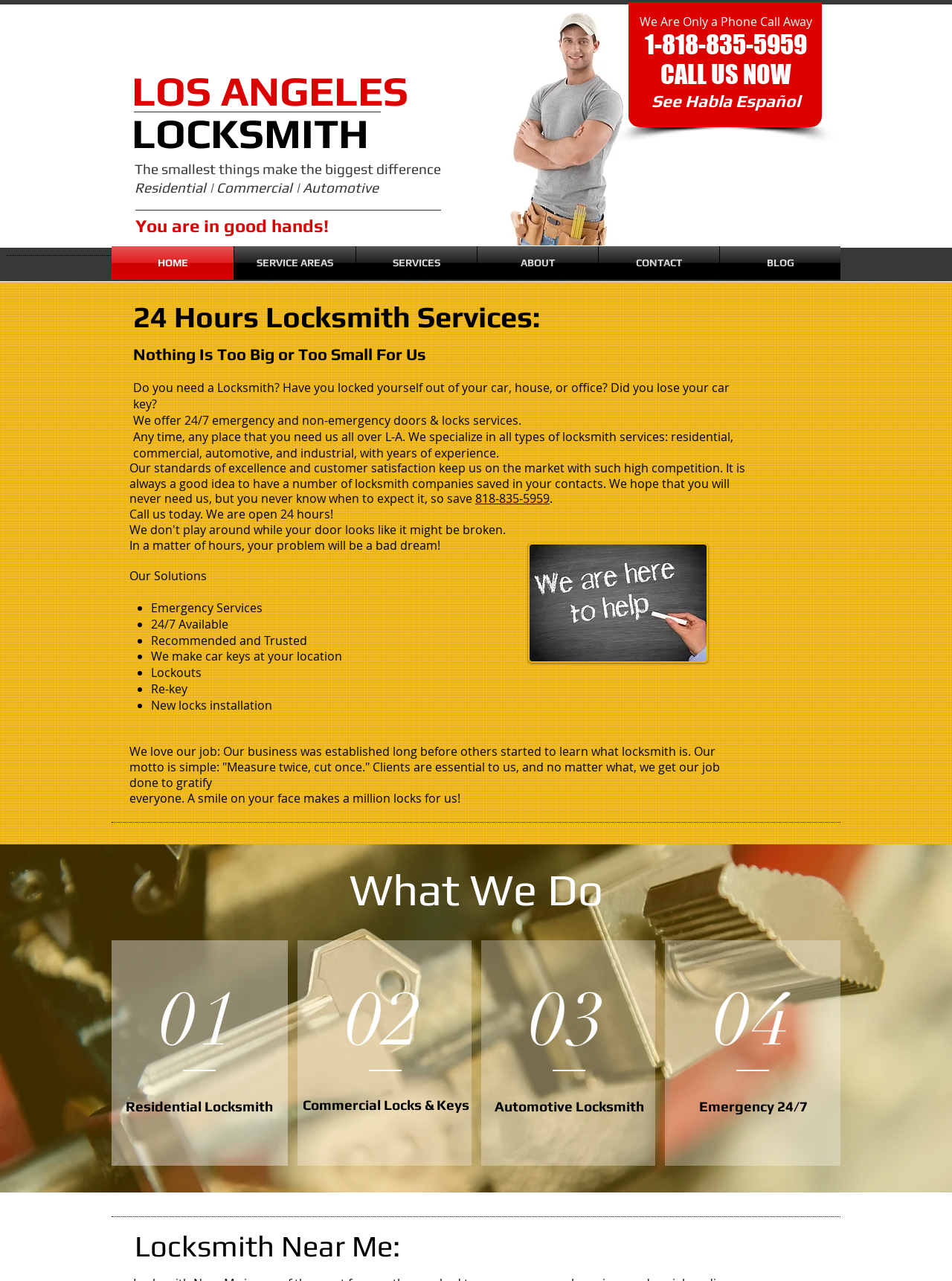What type of services does Los Angeles Locksmith Services provide?
Kindly offer a comprehensive and detailed response to the question.

Based on the webpage, Los Angeles Locksmith Services provides a range of services, including residential, commercial, and automotive locksmith services. This is evident from the text 'We specialize in all types of locksmith services: residential, commercial, and automotive'.